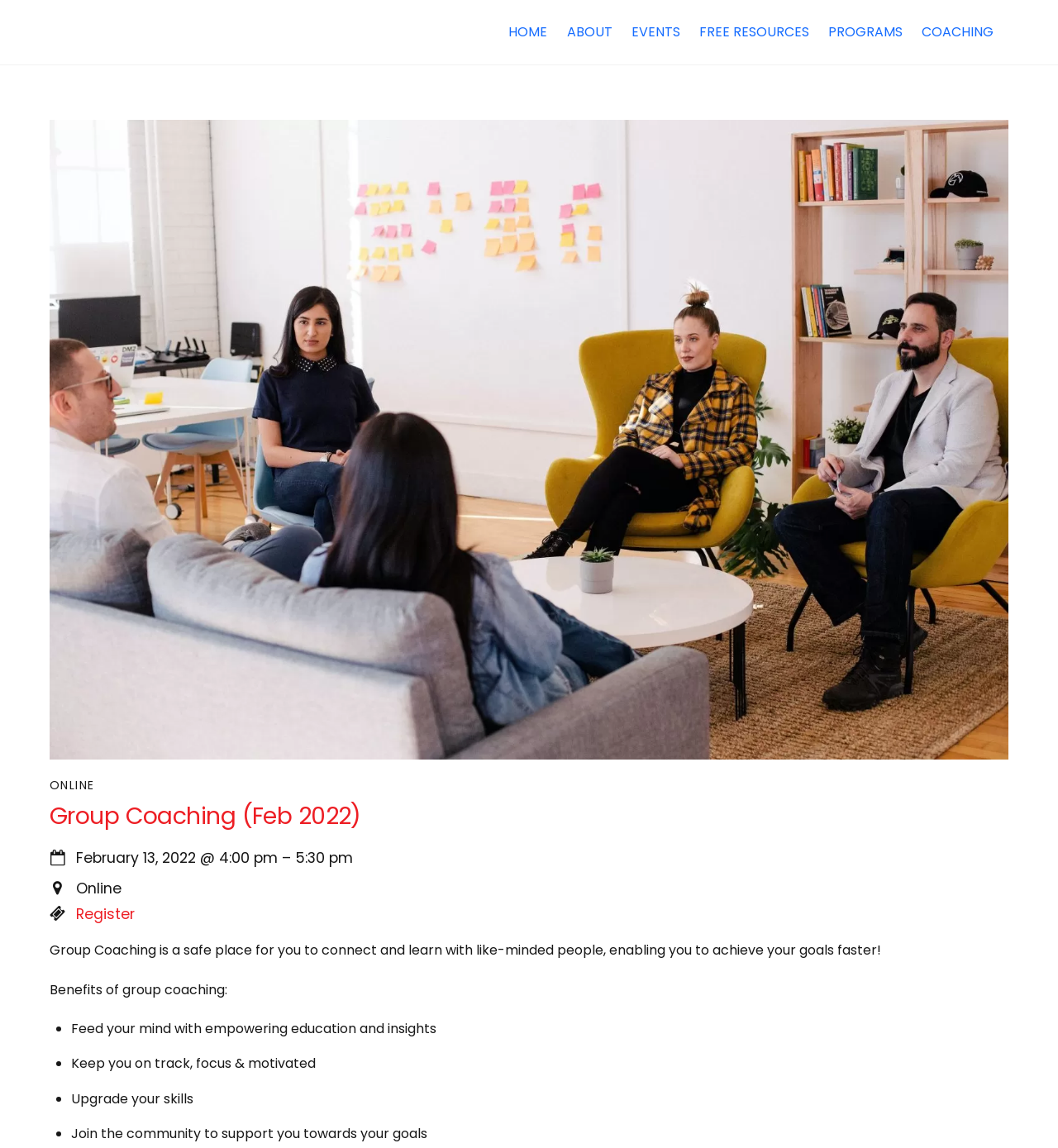Please identify the bounding box coordinates of where to click in order to follow the instruction: "Click on the HOME link".

[0.473, 0.012, 0.525, 0.044]